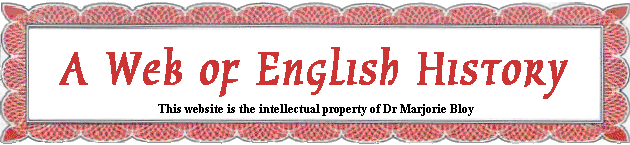What is the purpose of the ornate border?
From the details in the image, provide a complete and detailed answer to the question.

The ornate border is described as enhancing the visual appeal and context of the banner within the website, suggesting that its purpose is to make the banner more visually appealing and fitting for the website's theme.